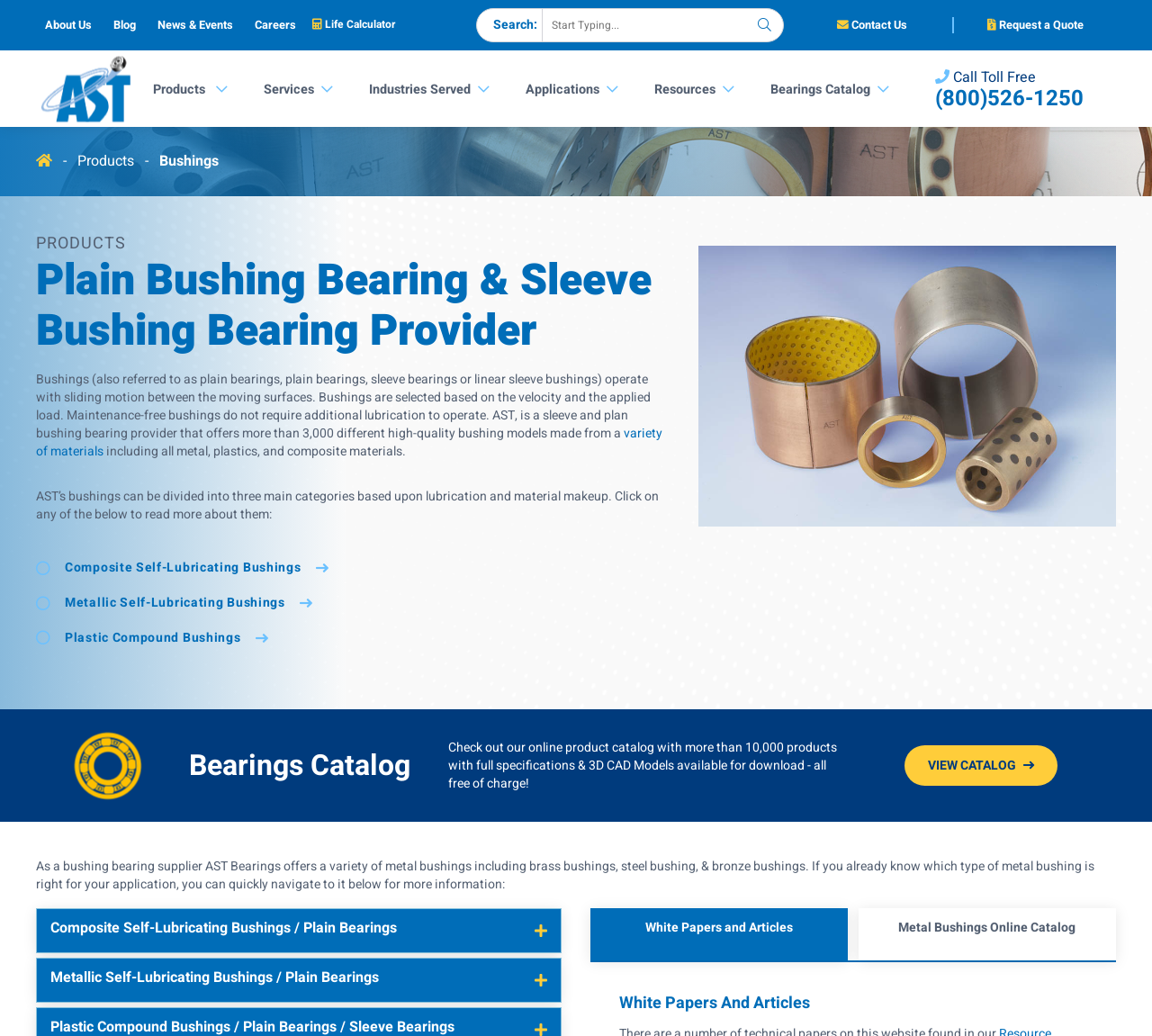Please determine the bounding box coordinates of the element to click in order to execute the following instruction: "Search for products". The coordinates should be four float numbers between 0 and 1, specified as [left, top, right, bottom].

[0.471, 0.009, 0.68, 0.04]